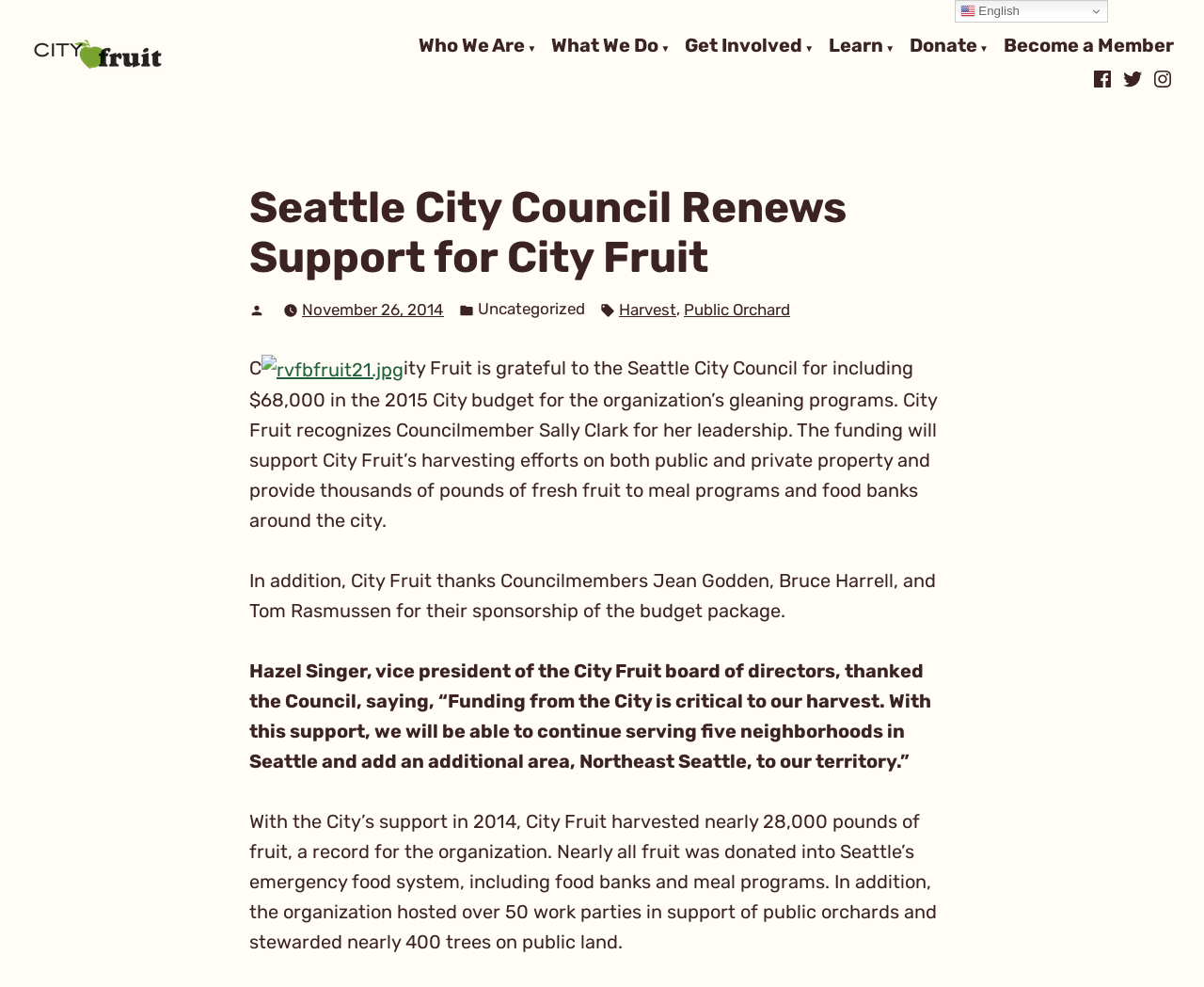Extract the primary header of the webpage and generate its text.

Seattle City Council Renews Support for City Fruit